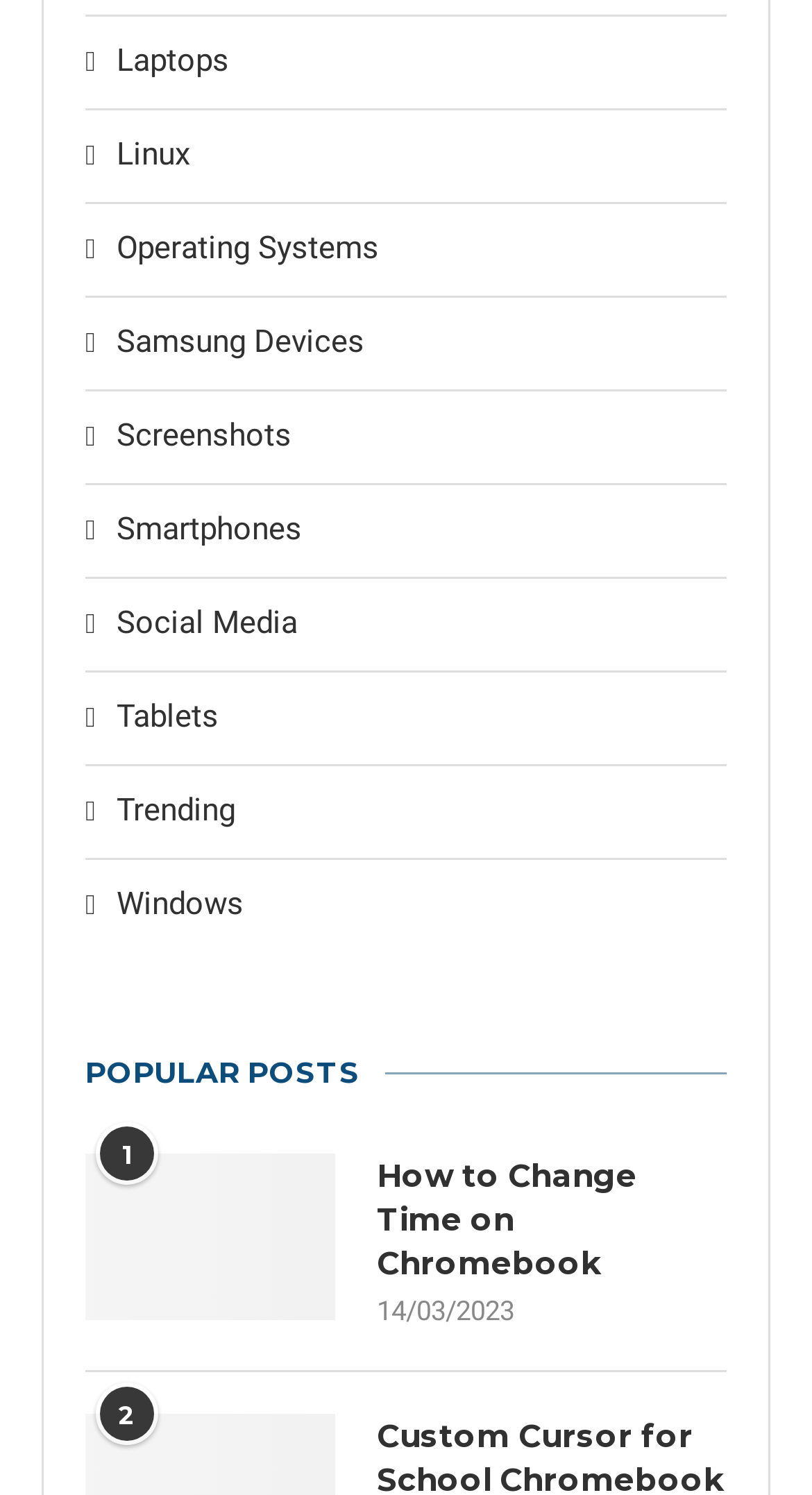Please identify the bounding box coordinates of the area that needs to be clicked to fulfill the following instruction: "Explore Operating Systems."

[0.105, 0.273, 0.89, 0.302]